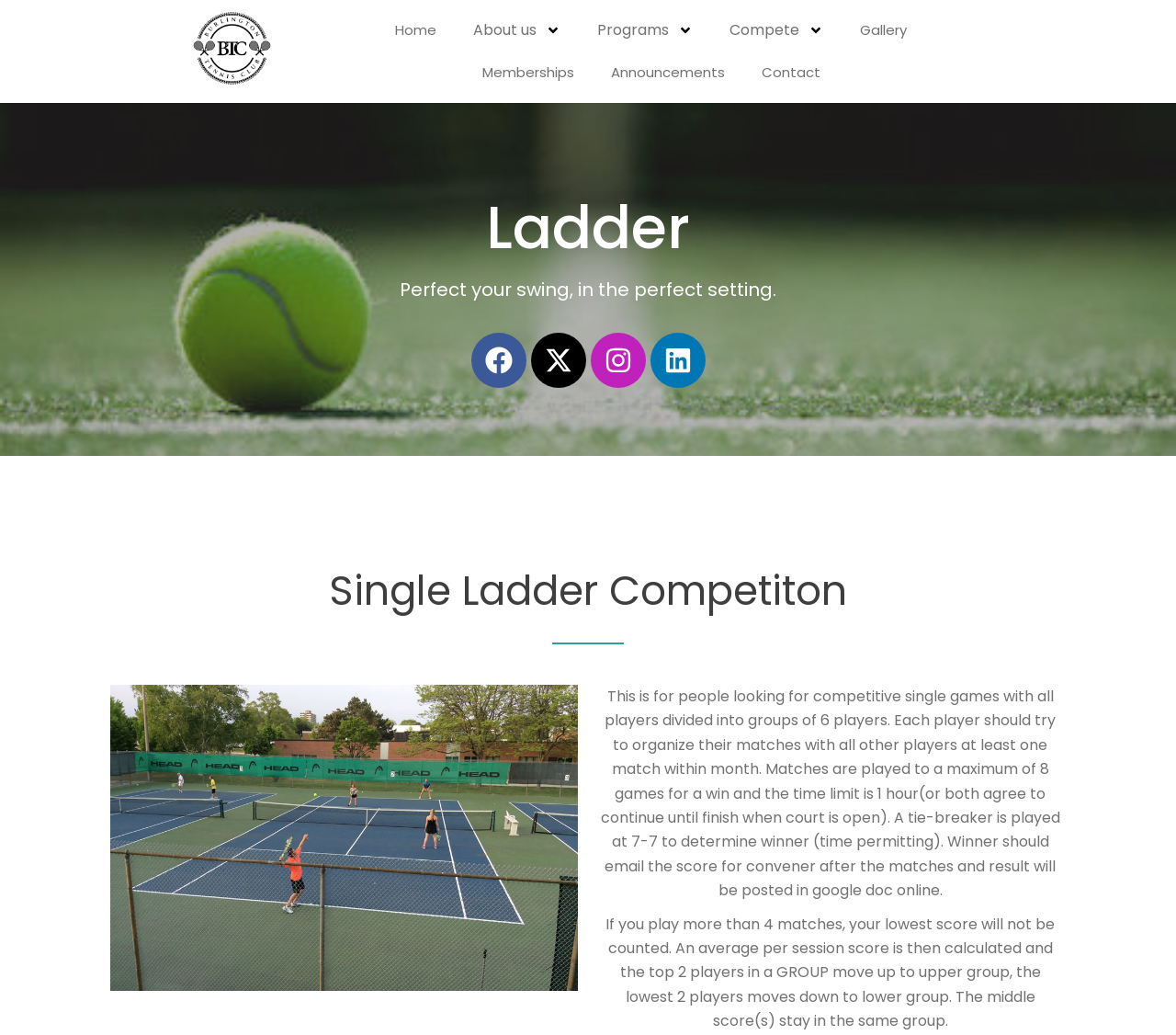From the details in the image, provide a thorough response to the question: What is the time limit for a match?

As stated in the StaticText element with ID 597, the time limit for a match is 1 hour, or both players agree to continue until finish when the court is open.